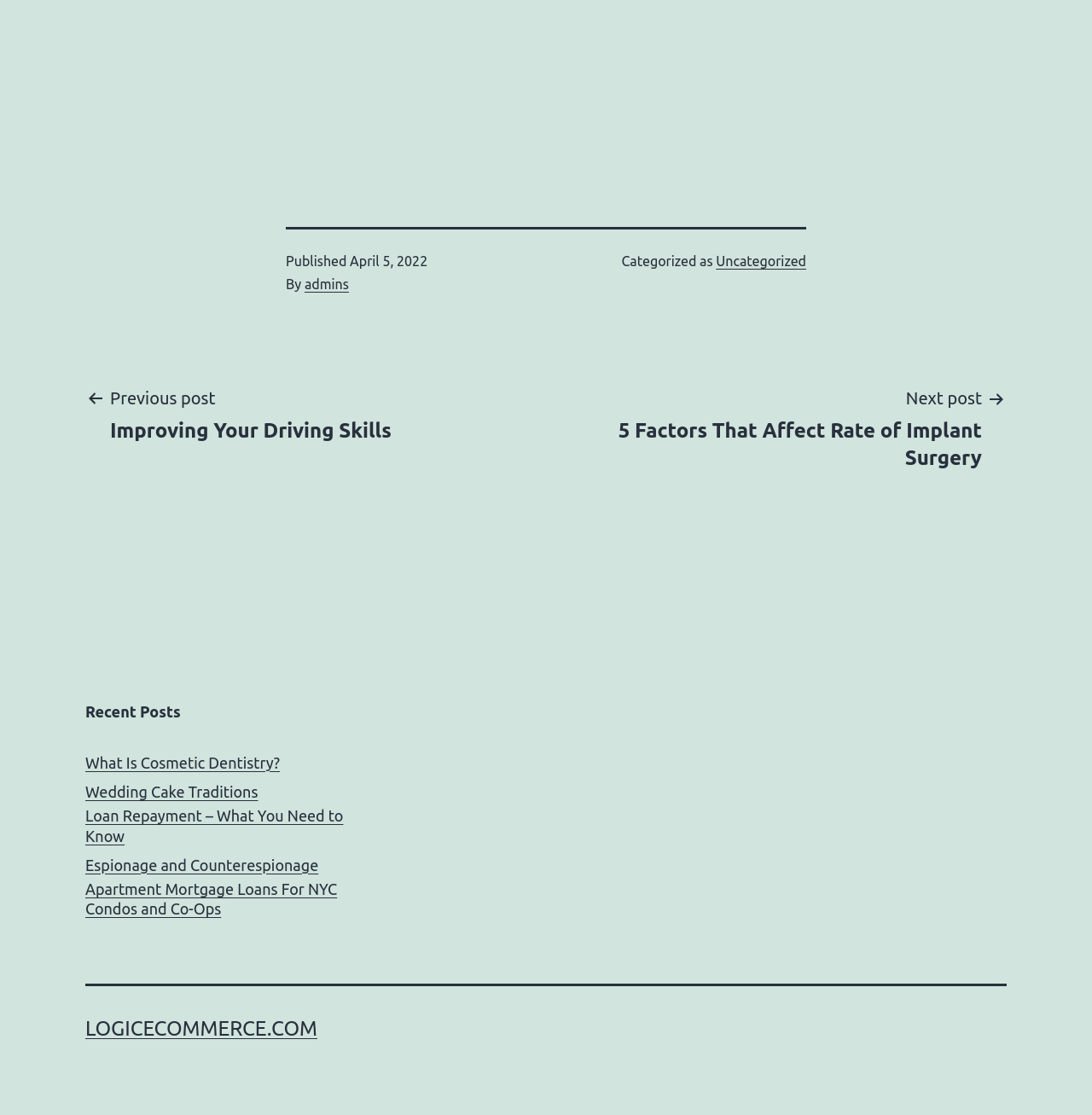Locate the bounding box for the described UI element: "Wedding Cake Traditions". Ensure the coordinates are four float numbers between 0 and 1, formatted as [left, top, right, bottom].

[0.078, 0.702, 0.236, 0.72]